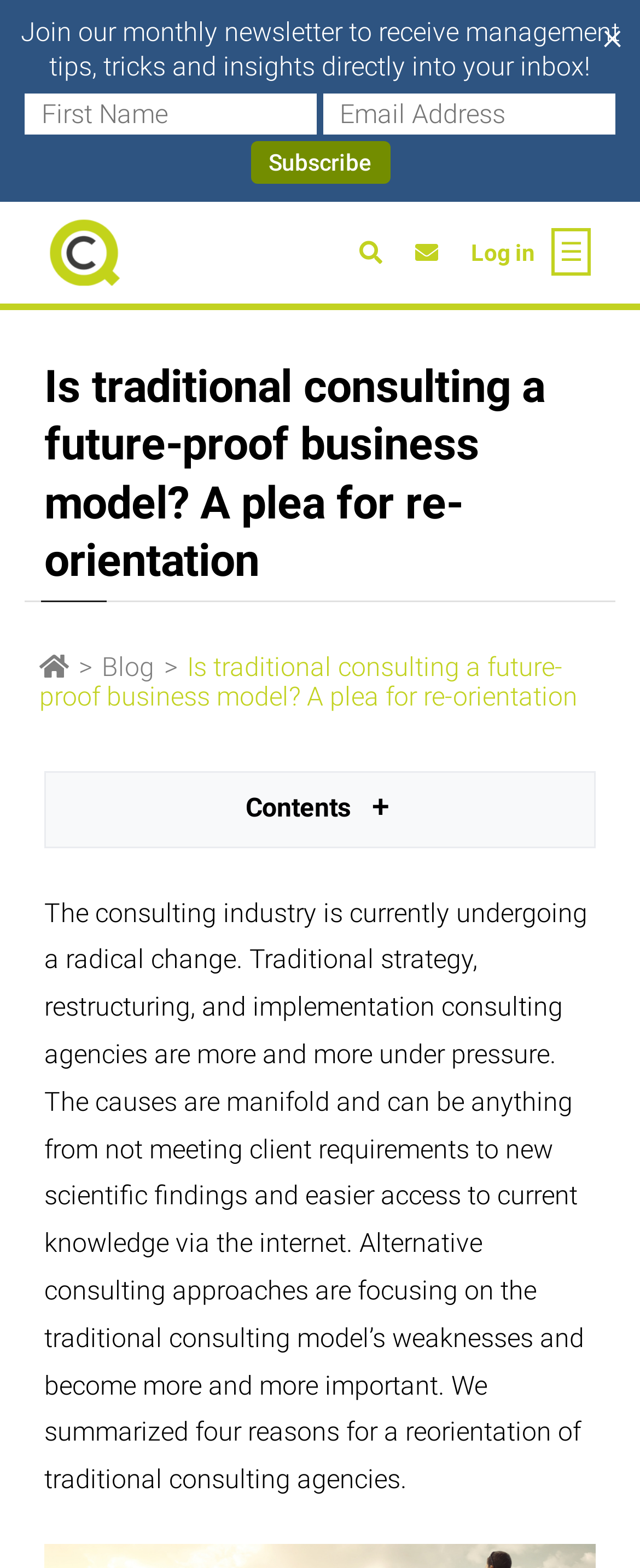What is the purpose of the newsletter subscription? Observe the screenshot and provide a one-word or short phrase answer.

Receive management tips